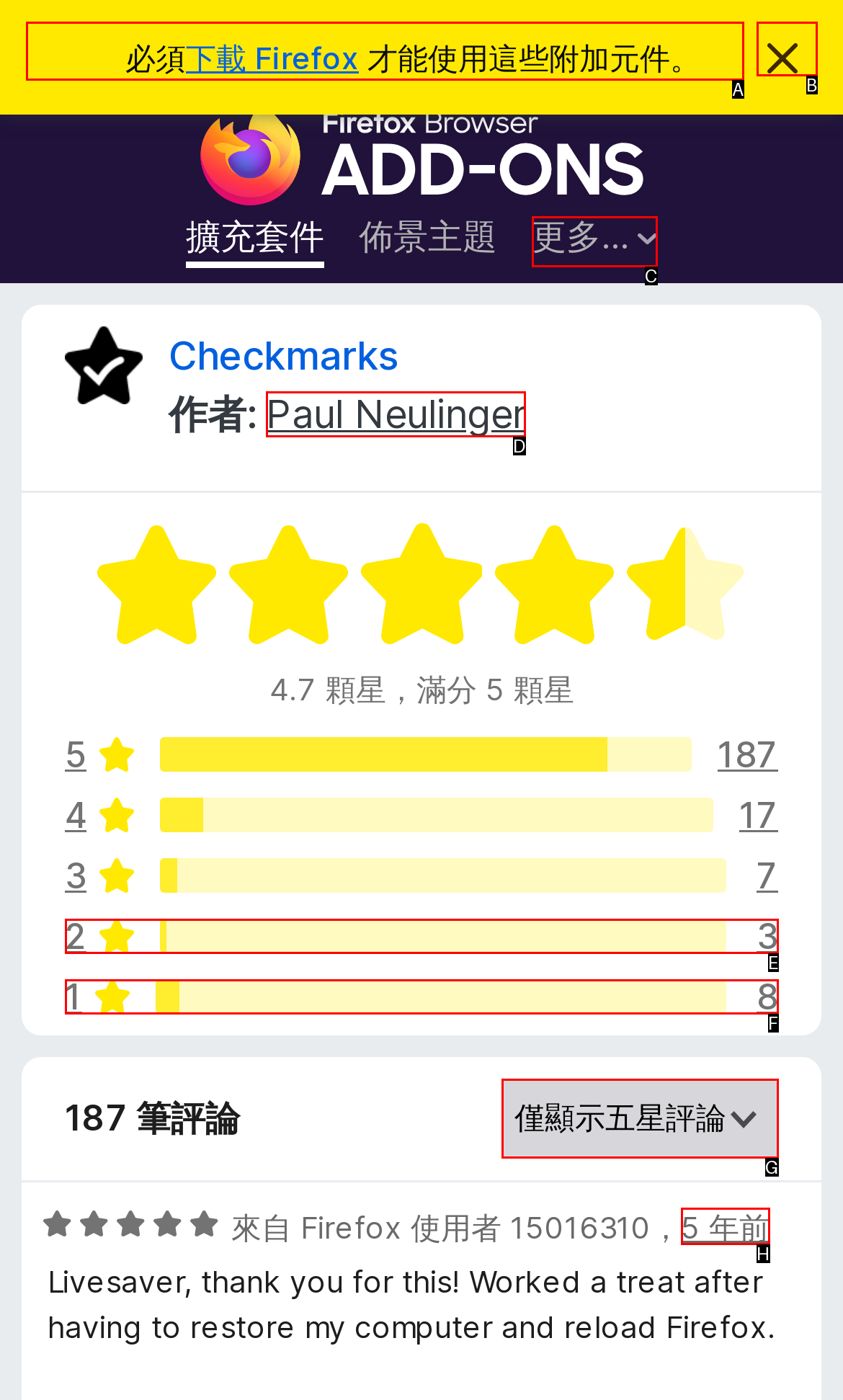Based on the element described as: name="q" placeholder="尋找附加元件"
Find and respond with the letter of the correct UI element.

A